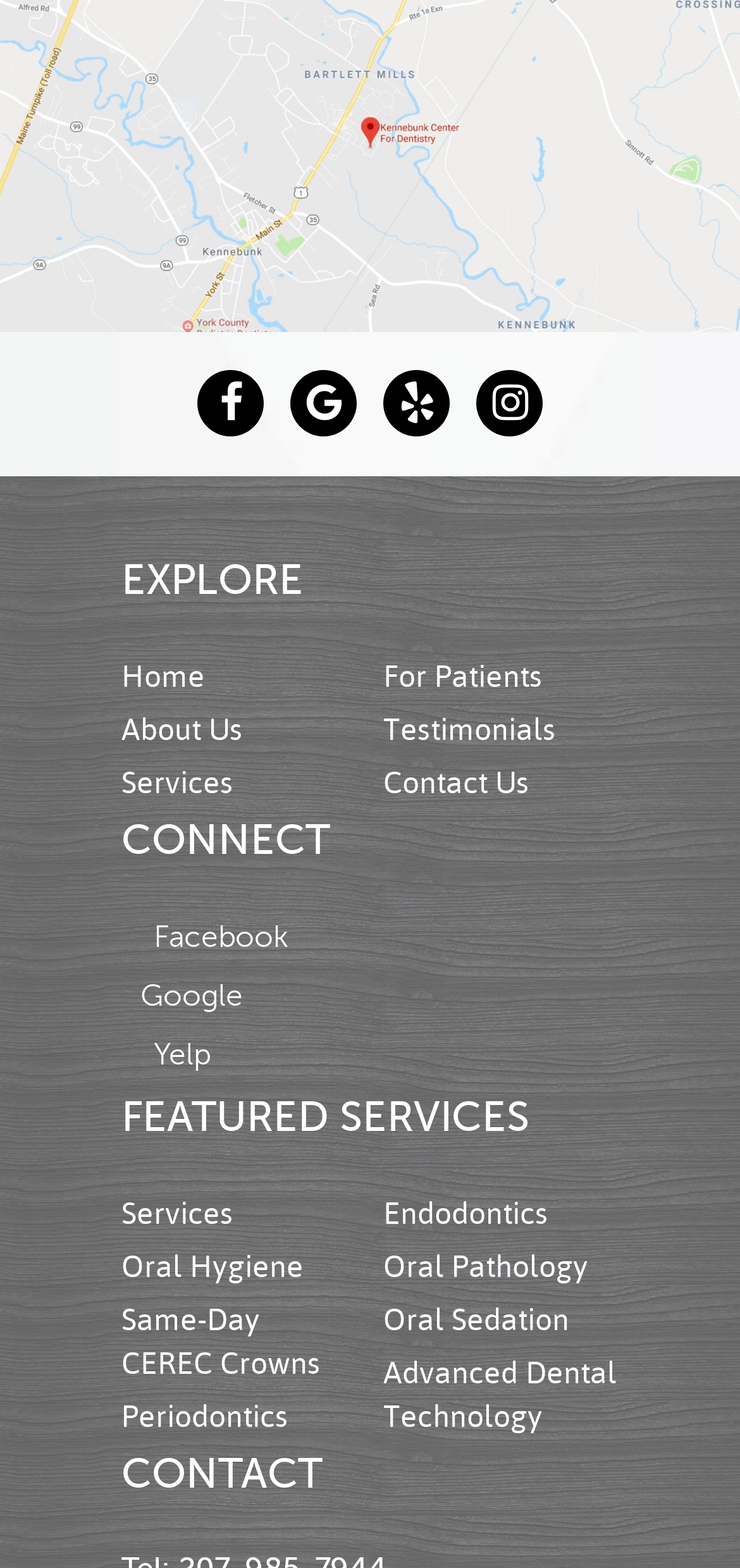Respond with a single word or short phrase to the following question: 
How many social media links are there?

4